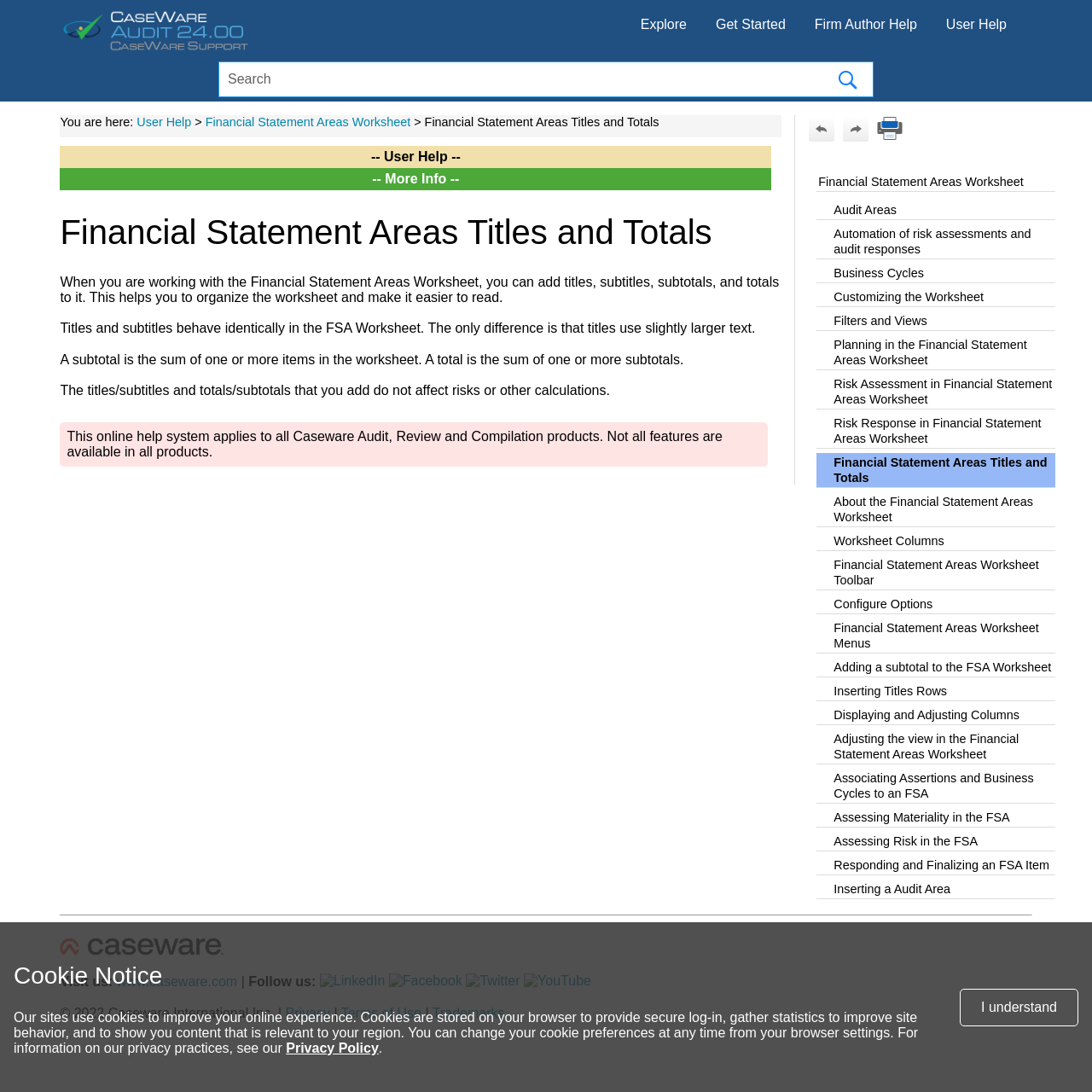Kindly determine the bounding box coordinates for the area that needs to be clicked to execute this instruction: "Visit NEWS".

None